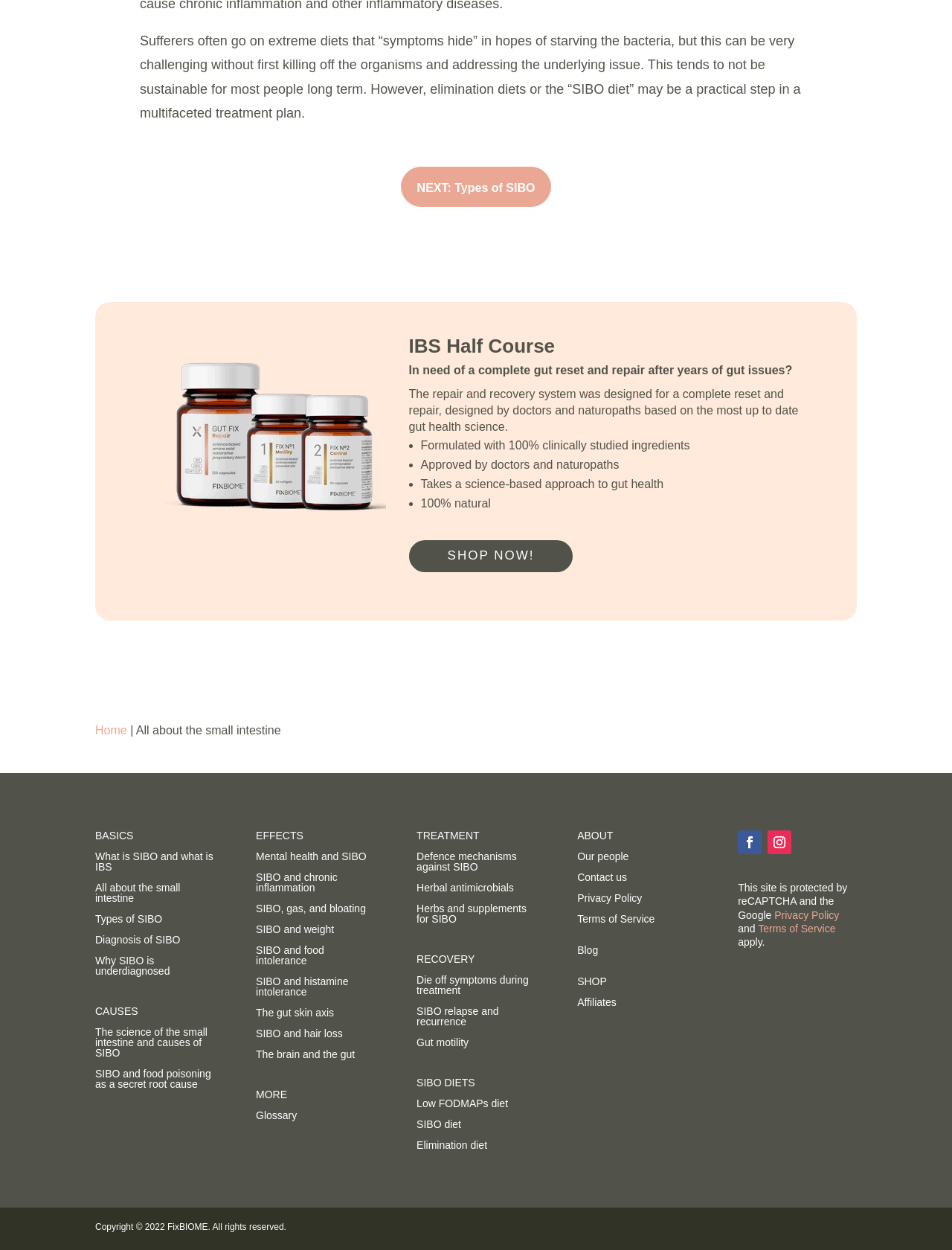Identify the bounding box coordinates of the element to click to follow this instruction: 'Click on the 'NEXT: Types of SIBO 5' link'. Ensure the coordinates are four float values between 0 and 1, provided as [left, top, right, bottom].

[0.421, 0.133, 0.579, 0.166]